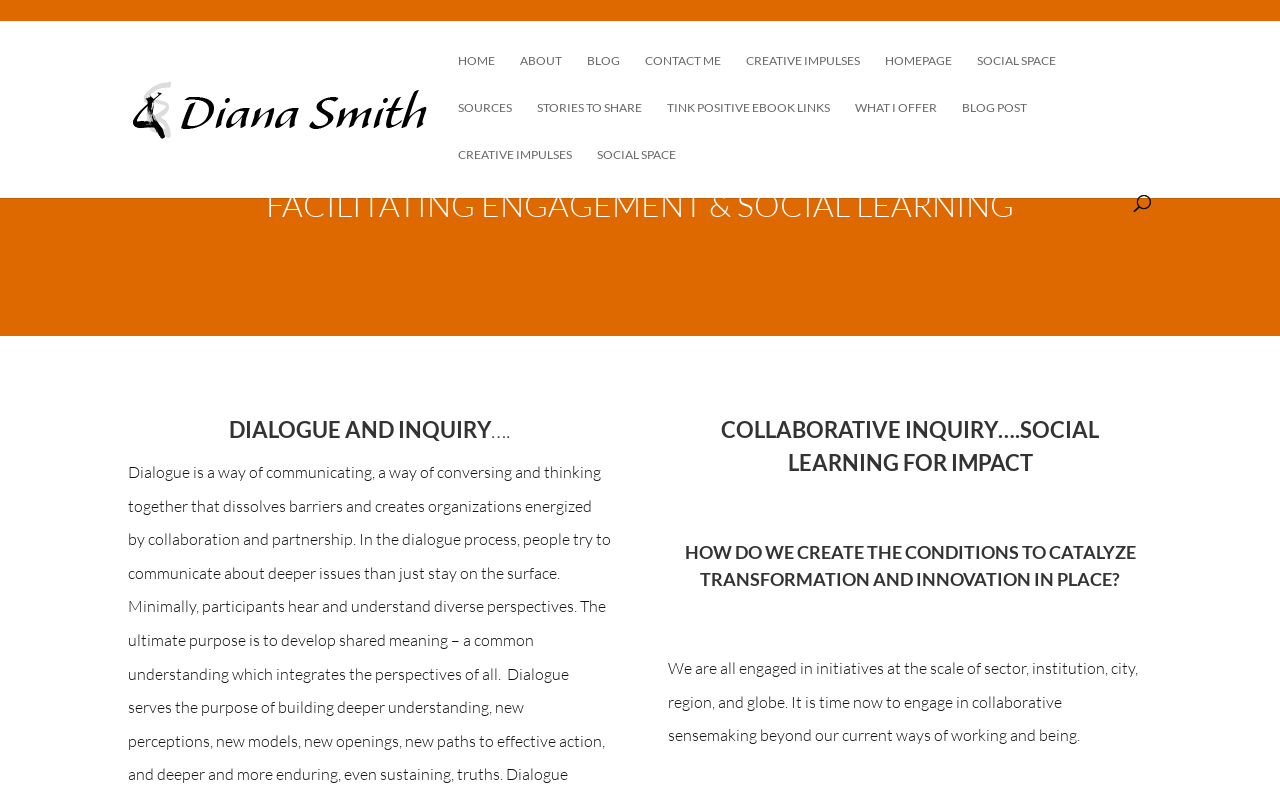Detail the features and information presented on the webpage.

The webpage is about facilitating engagement and social learning, with a focus on Diana Smith. At the top left, there is a link to Diana Smith's profile, accompanied by a small image of her. 

Below this, there is a navigation menu with nine links: HOME, ABOUT, BLOG, CONTACT ME, CREATIVE IMPULSES, HOMEPAGE, SOCIAL SPACE, SOURCES, and STORIES TO SHARE. These links are aligned horizontally, with HOME on the left and STORIES TO SHARE on the right.

On the right side of the page, there is a search bar with a search box and a label "Search for:". 

The main content of the page is divided into four sections. The first section has a heading "FACILITATING ENGAGEMENT & SOCIAL LEARNING" and is located at the top center of the page. 

The second section has a heading "DIALOGUE AND INQUIRY…" and is located below the navigation menu. 

The third section has a heading "COLLABORATIVE INQUIRY….SOCIAL LEARNING FOR IMPACT" and is located below the second section. 

The fourth section has a heading "HOW DO WE CREATE THE CONDITIONS TO CATALYZE TRANSFORMATION AND INNOVATION IN PLACE?" and is located below the third section. 

Below the fourth section, there is a paragraph of text that discusses the importance of collaborative sensemaking in various initiatives.